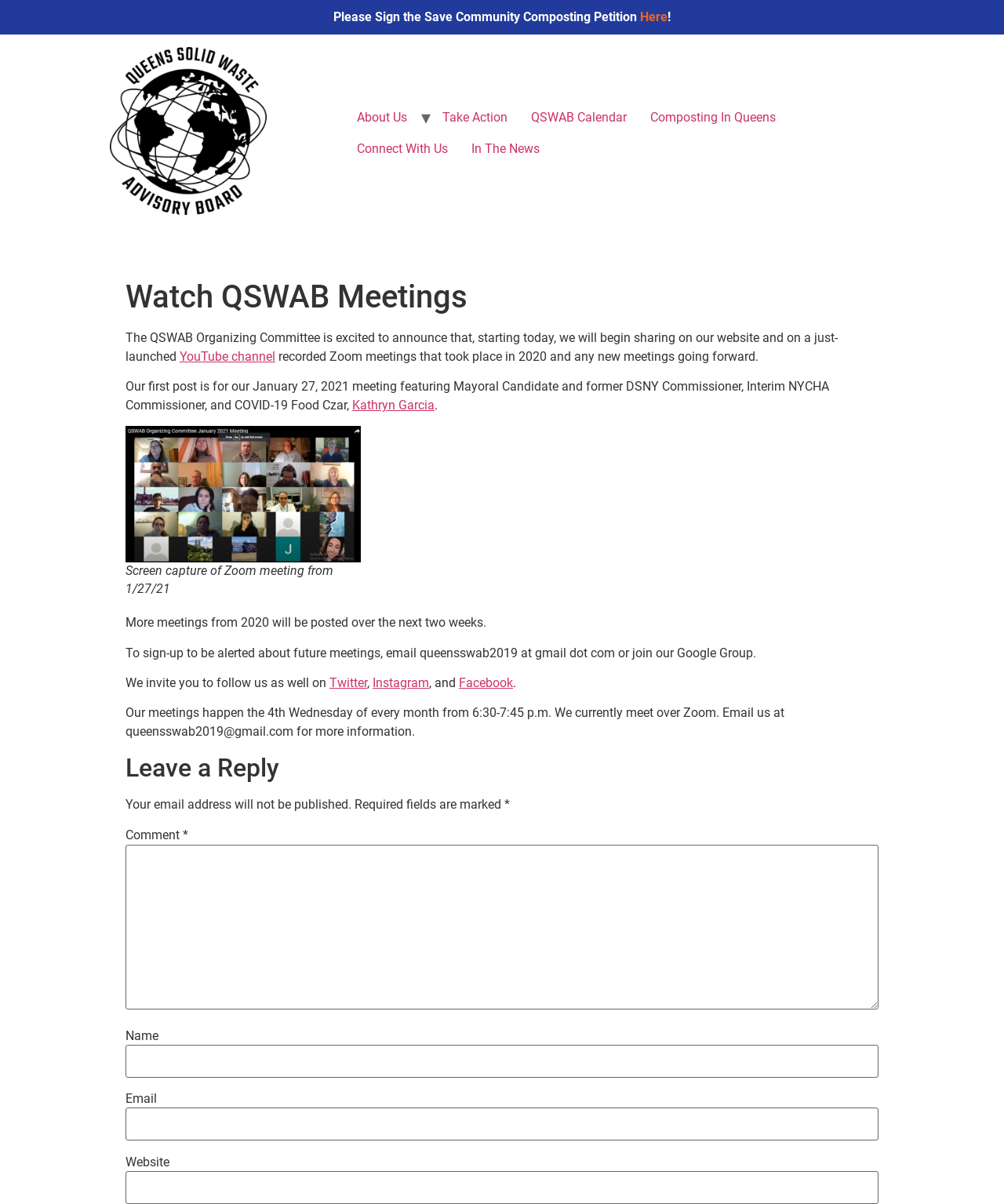Locate the bounding box coordinates of the clickable element to fulfill the following instruction: "Visit the Queens Solid Waste Advisory Board page". Provide the coordinates as four float numbers between 0 and 1 in the format [left, top, right, bottom].

[0.109, 0.039, 0.266, 0.183]